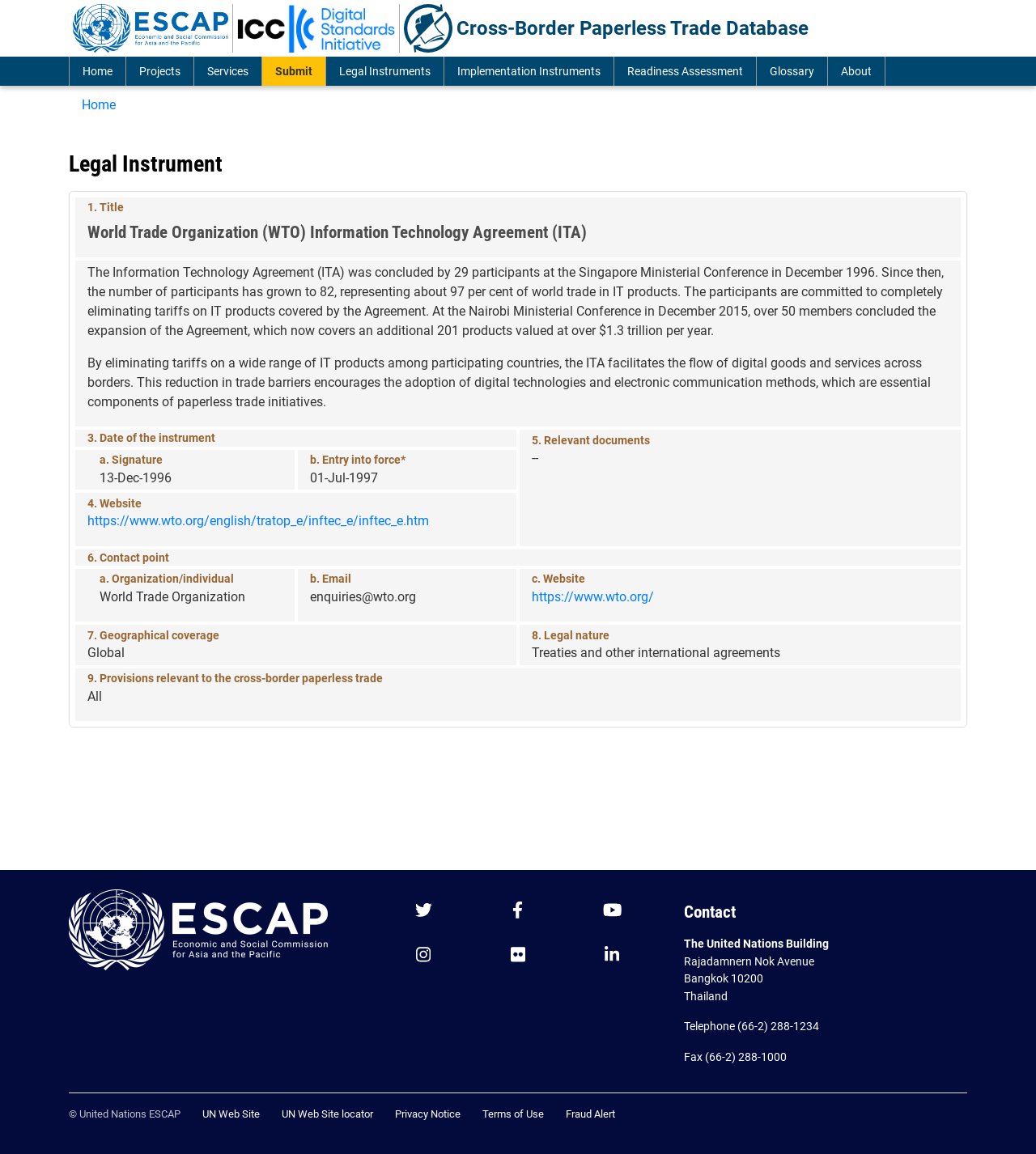Locate the bounding box coordinates of the UI element described by: "About". The bounding box coordinates should consist of four float numbers between 0 and 1, i.e., [left, top, right, bottom].

[0.805, 0.049, 0.848, 0.075]